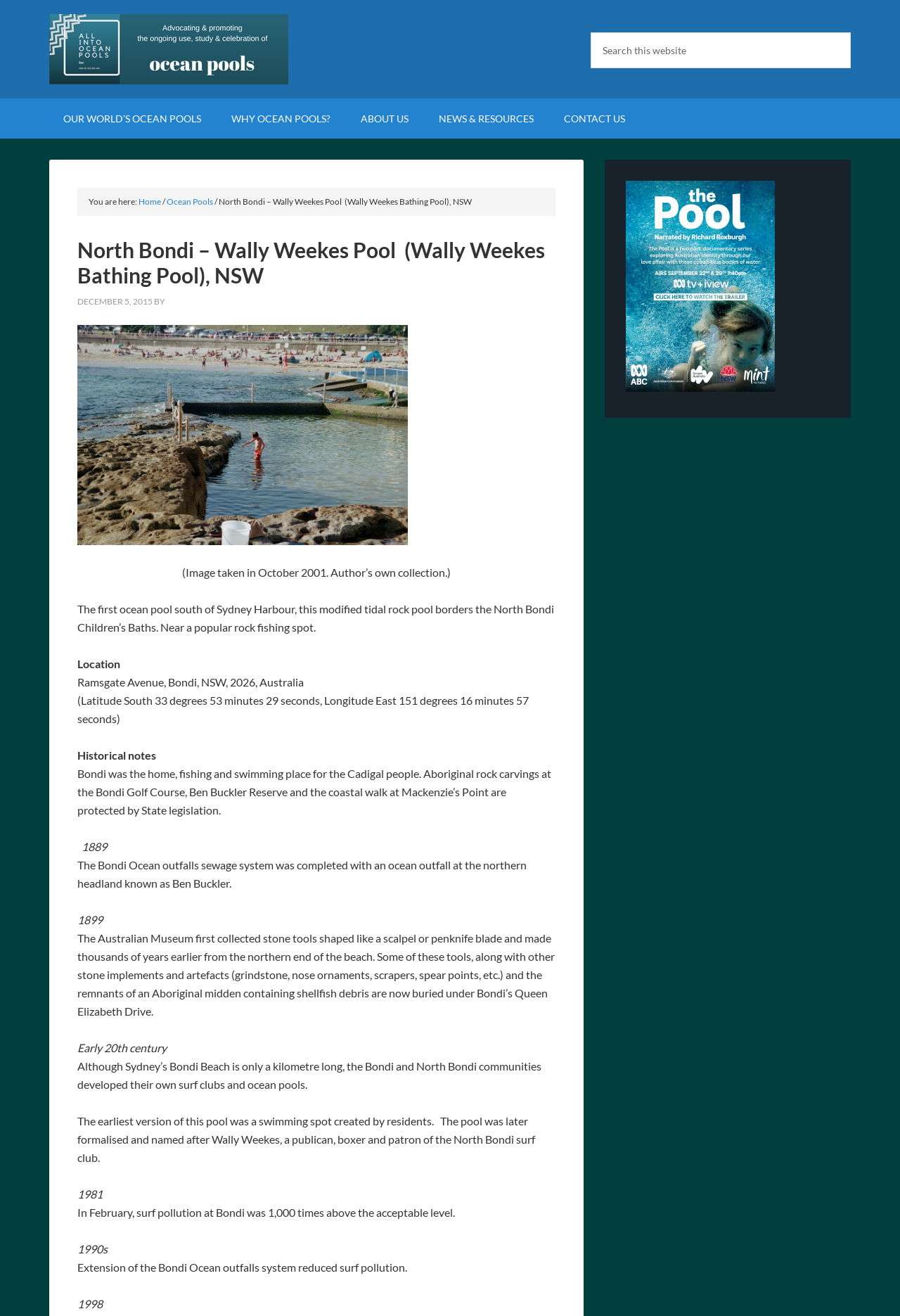Determine the bounding box coordinates for the area that should be clicked to carry out the following instruction: "View image 279677848_75b0cbf16b_o".

[0.086, 0.247, 0.453, 0.414]